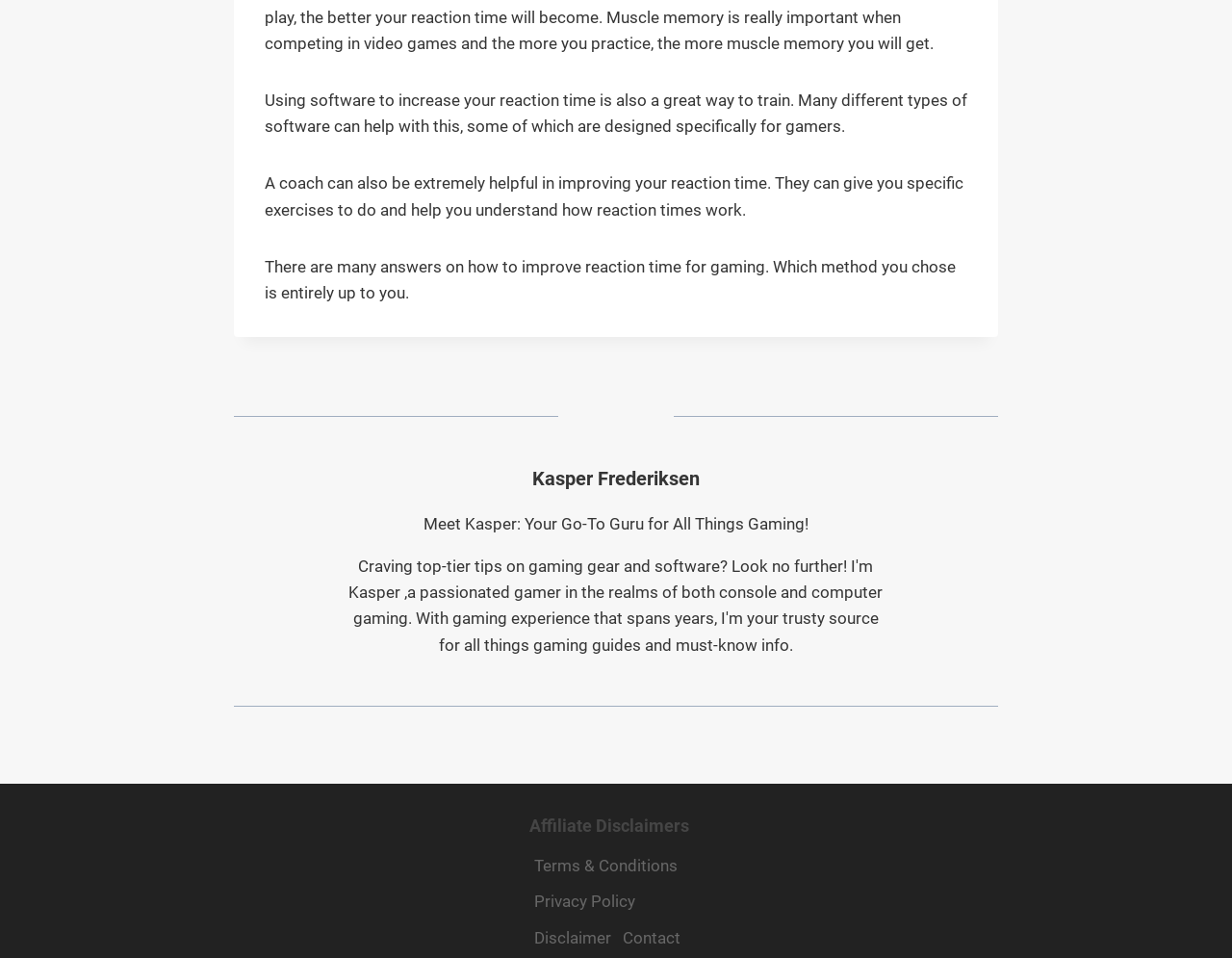What is the disclaimer section about?
Please look at the screenshot and answer in one word or a short phrase.

Affiliate Disclaimers